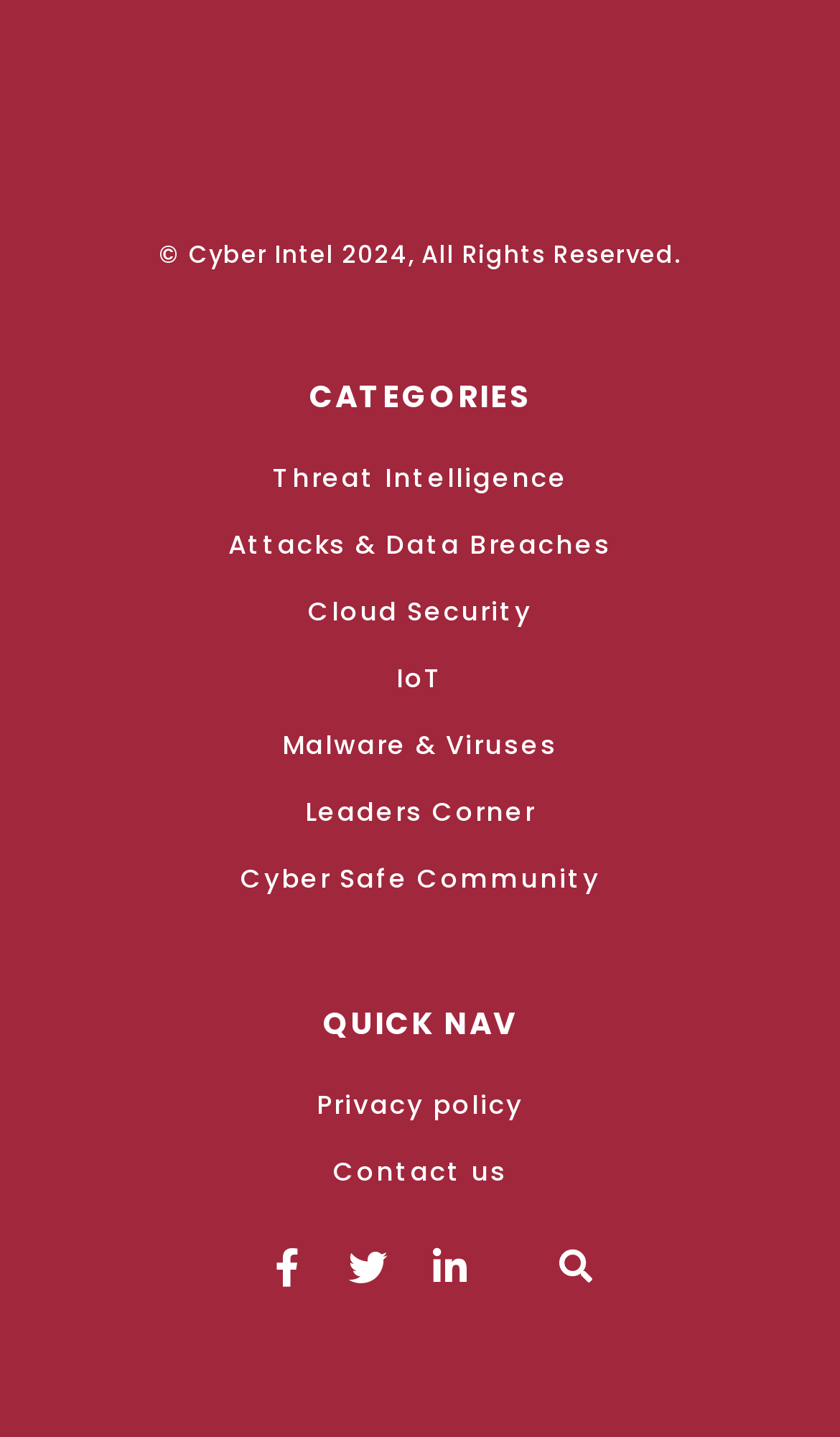Provide your answer in a single word or phrase: 
How many social media links are there?

3